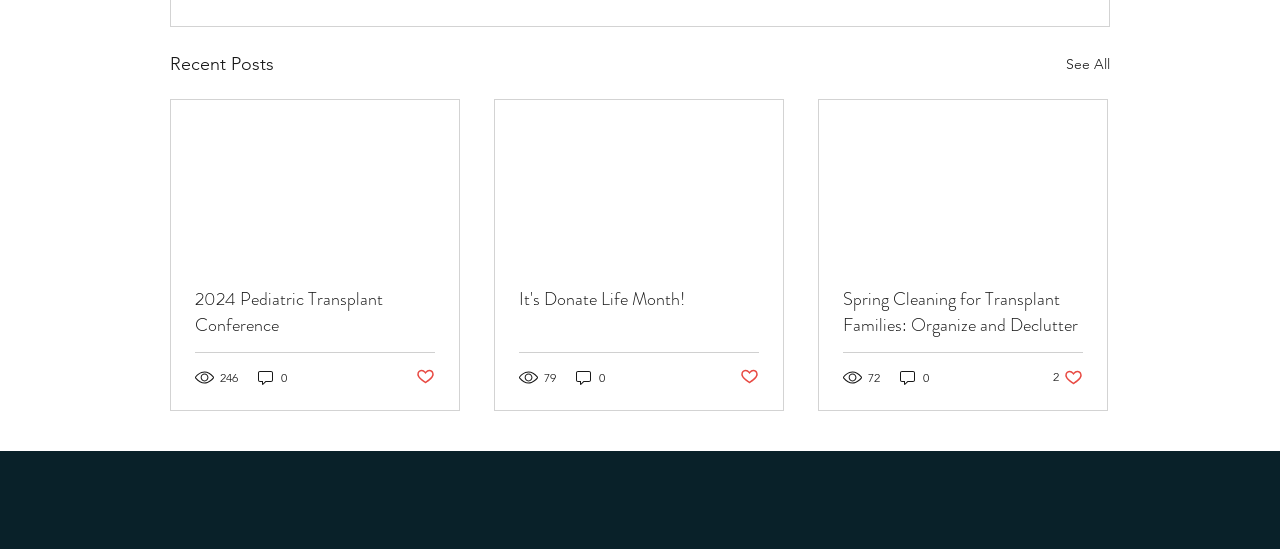Provide the bounding box coordinates of the HTML element this sentence describes: "See All". The bounding box coordinates consist of four float numbers between 0 and 1, i.e., [left, top, right, bottom].

[0.833, 0.091, 0.867, 0.144]